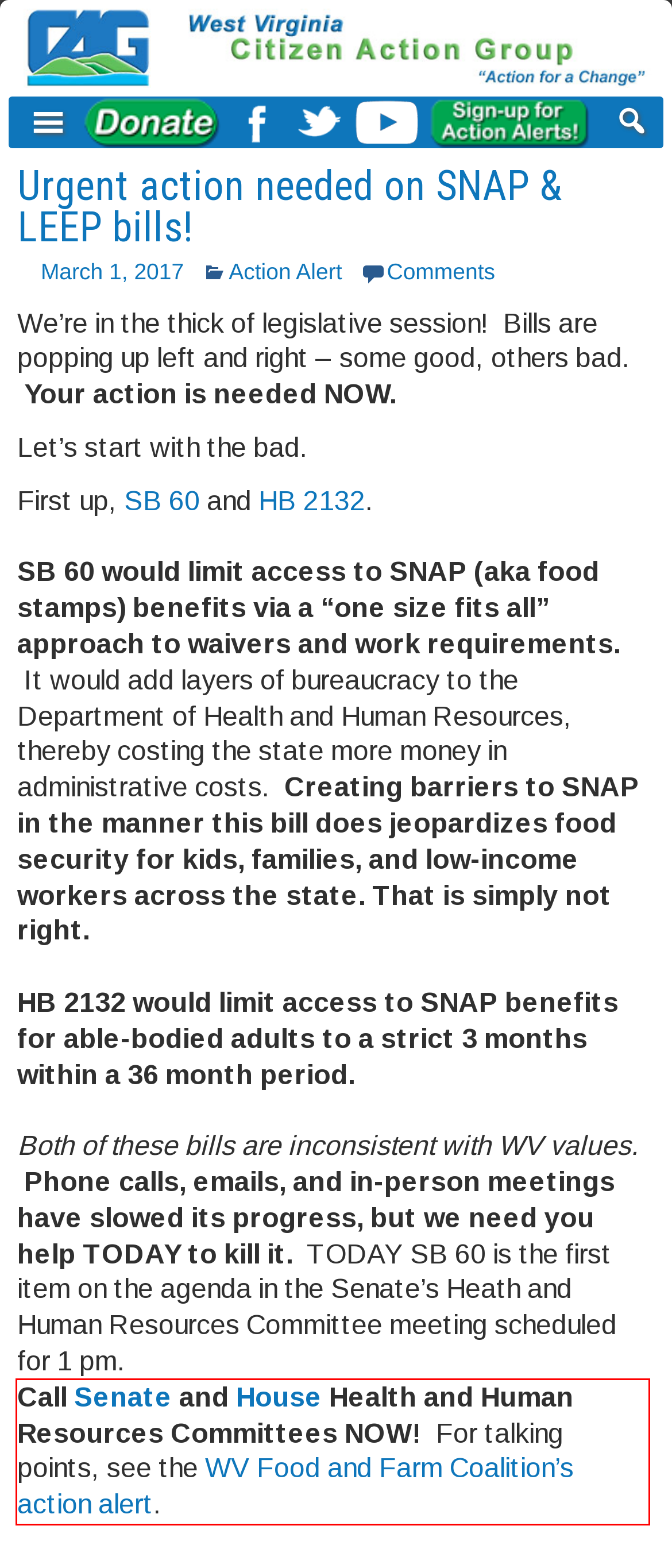Please use OCR to extract the text content from the red bounding box in the provided webpage screenshot.

Call Senate and House Health and Human Resources Committees NOW! For talking points, see the WV Food and Farm Coalition’s action alert.